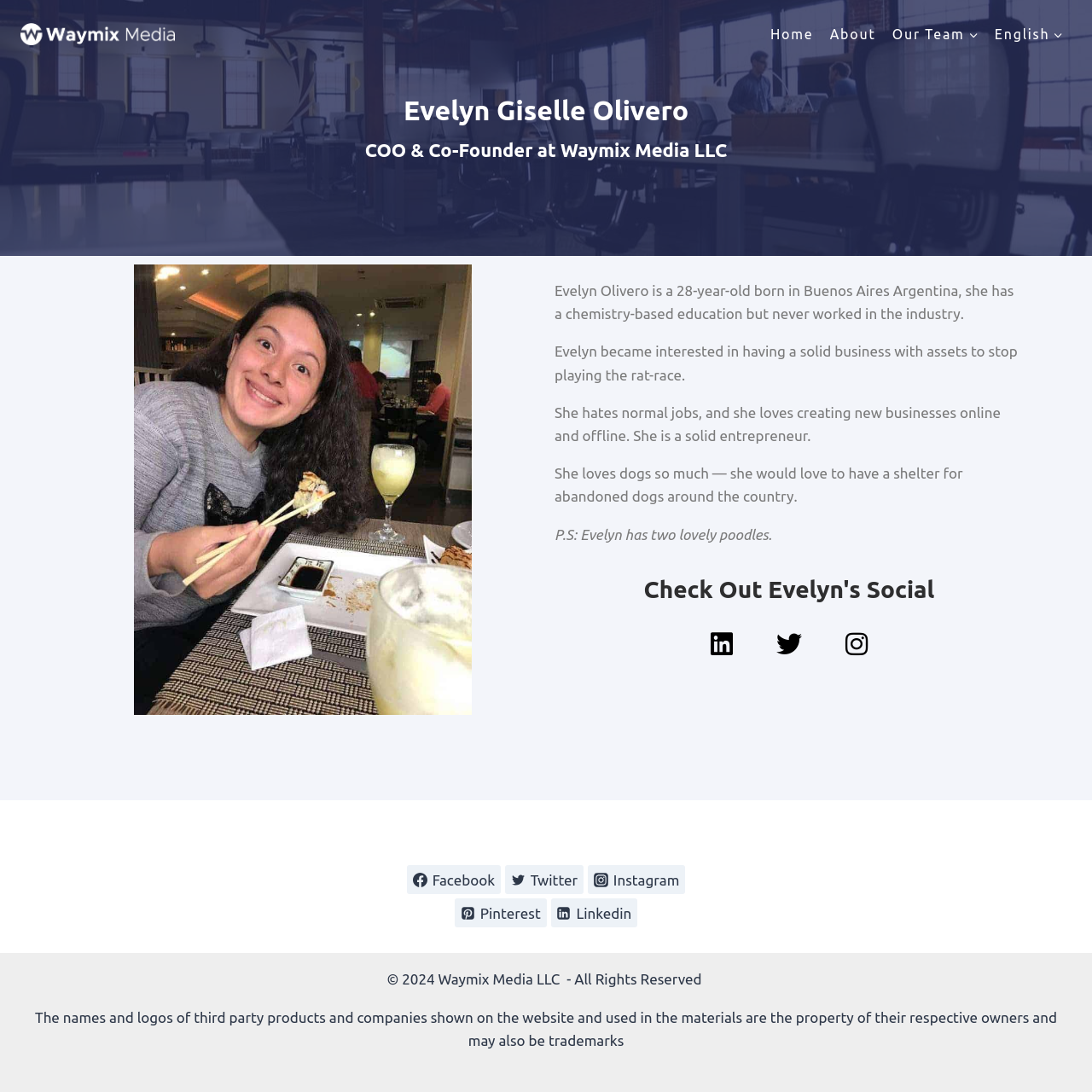What does Evelyn love?
Please provide a single word or phrase based on the screenshot.

dogs